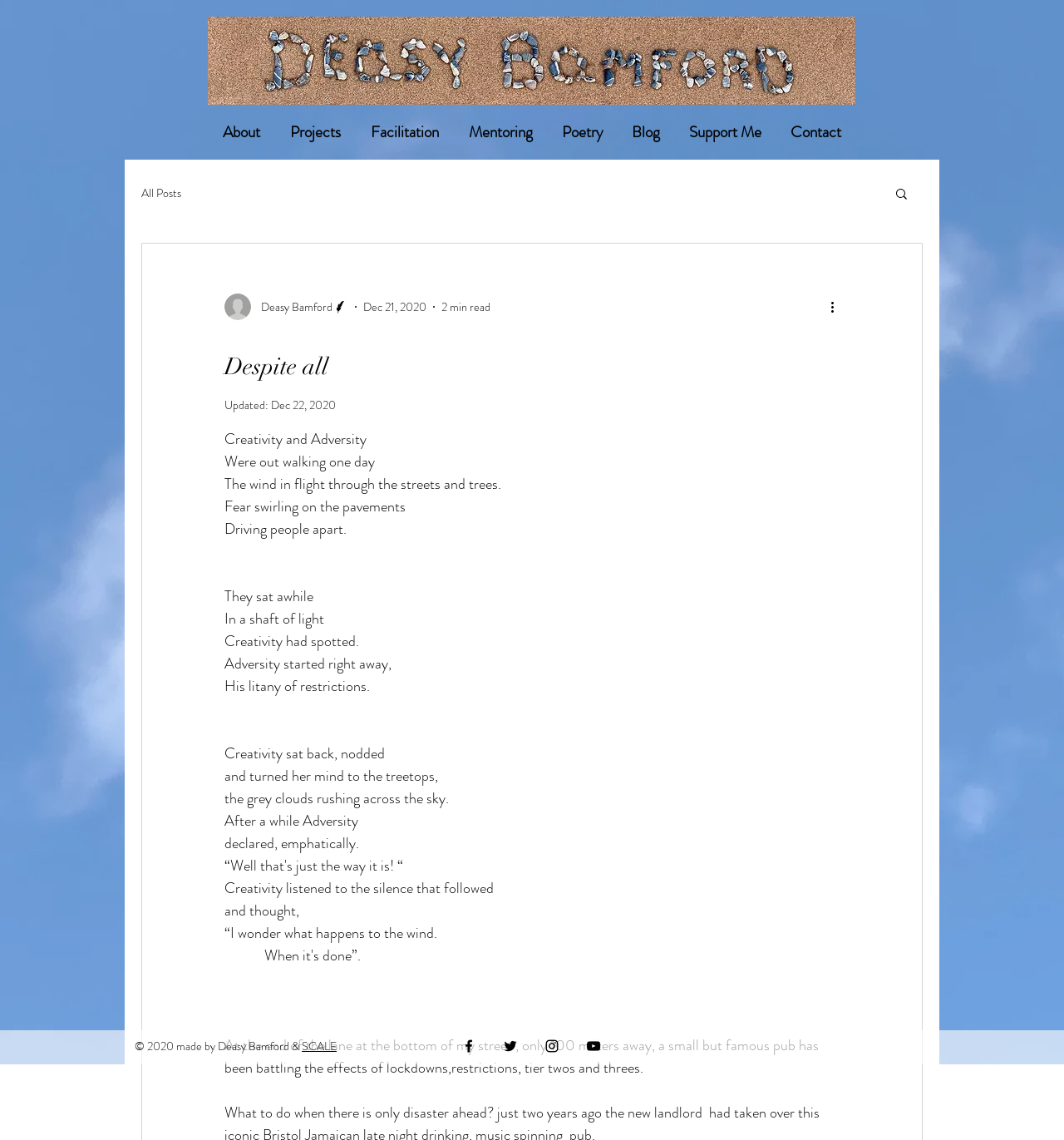Locate the bounding box coordinates of the area where you should click to accomplish the instruction: "Search for something".

[0.84, 0.163, 0.855, 0.179]